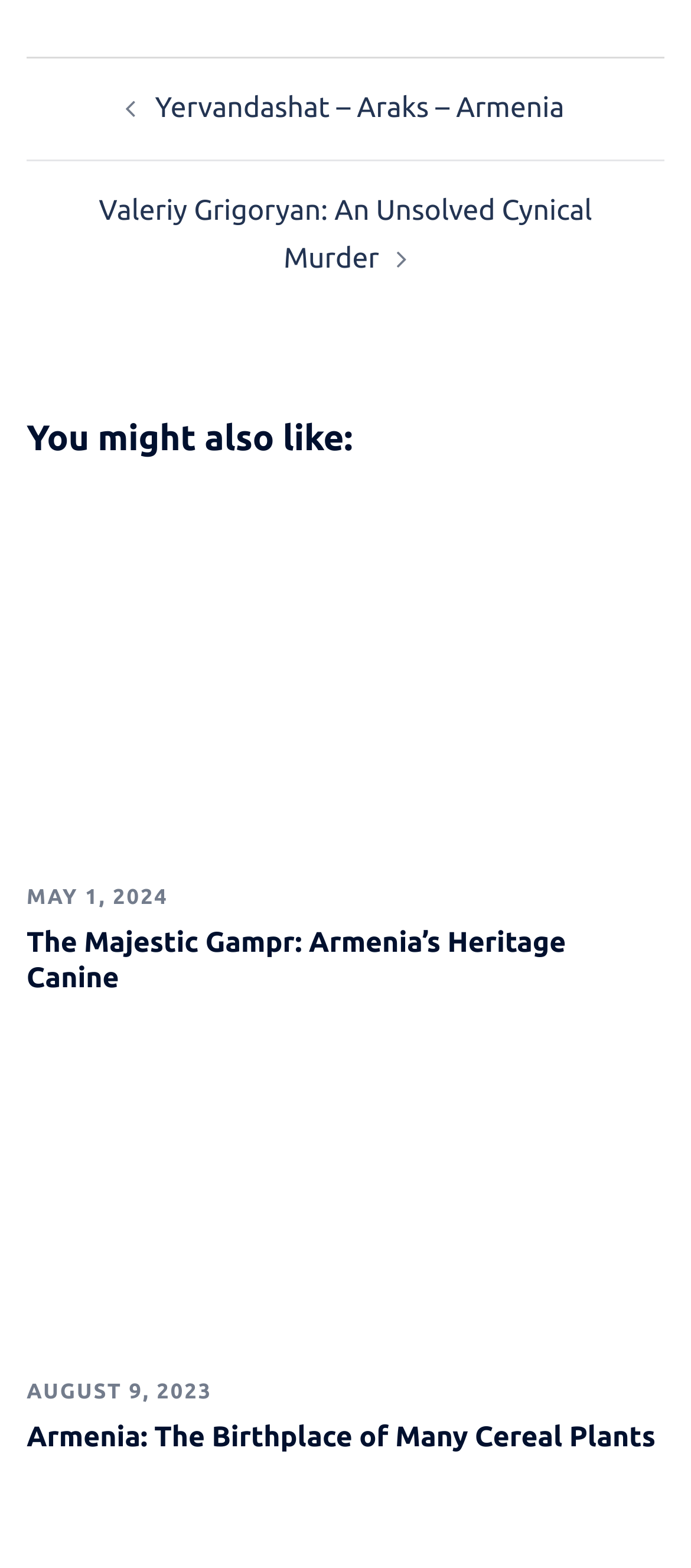Please give a succinct answer to the question in one word or phrase:
What is the title of the third heading?

Armenia: The Birthplace of Many Cereal Plants